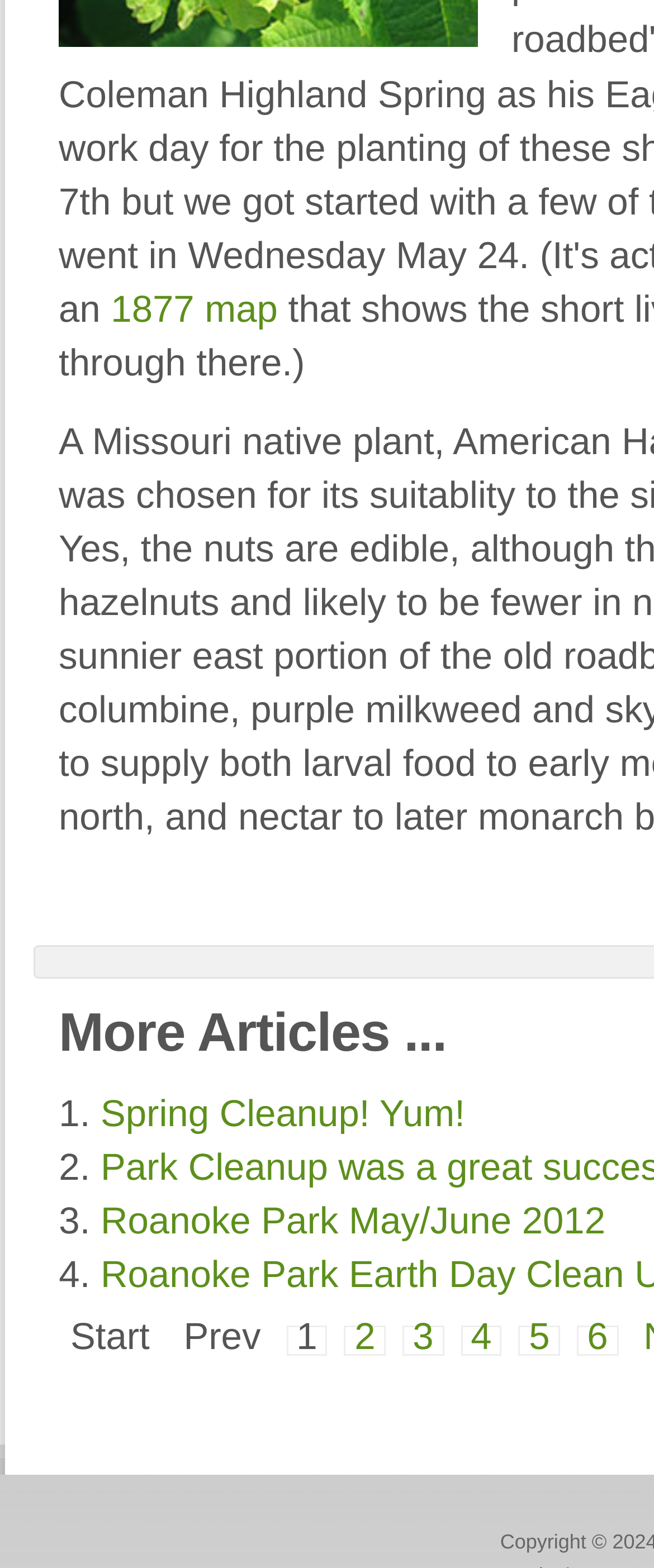Bounding box coordinates must be specified in the format (top-left x, top-left y, bottom-right x, bottom-right y). All values should be floating point numbers between 0 and 1. What are the bounding box coordinates of the UI element described as: 4

[0.72, 0.839, 0.752, 0.866]